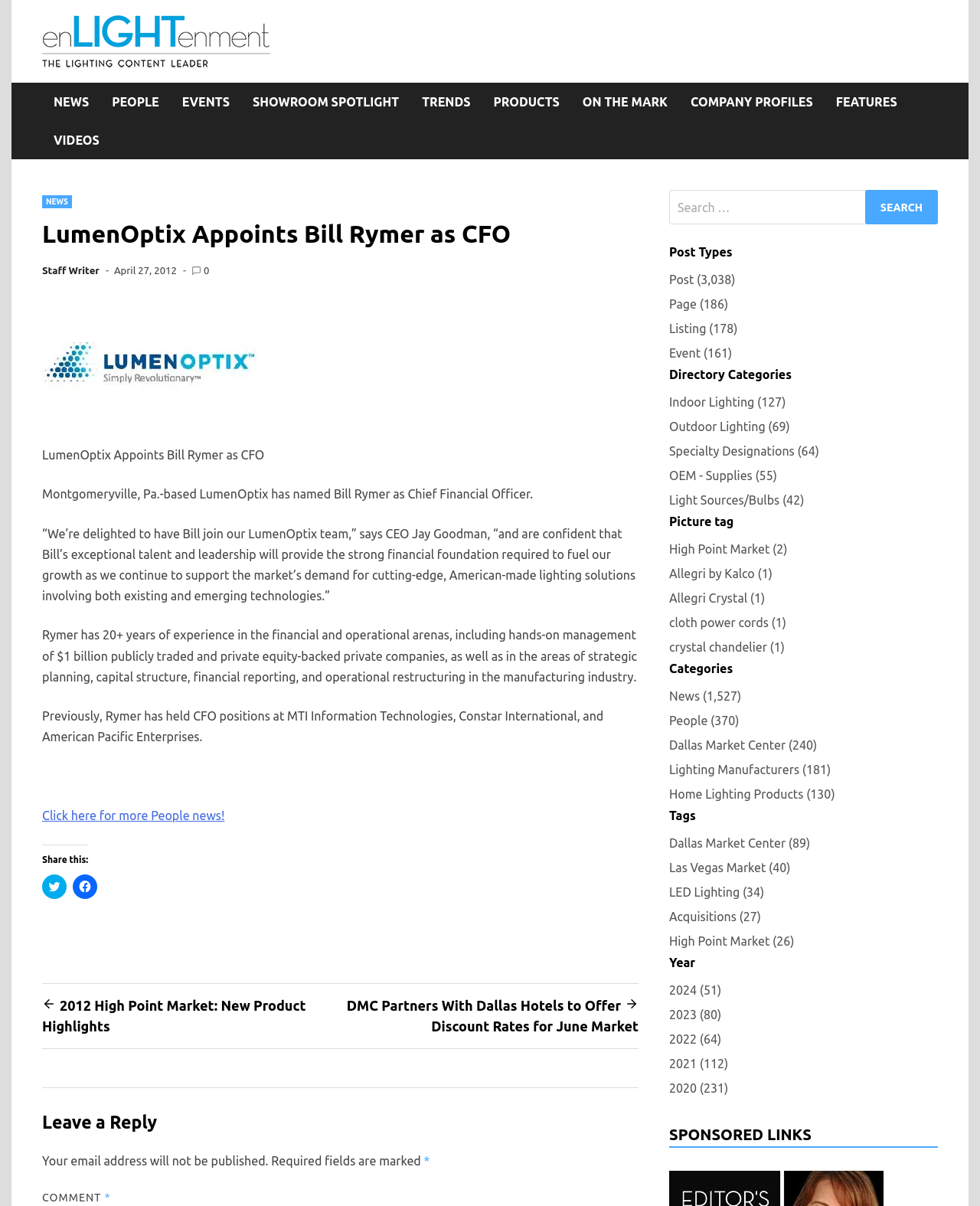Please locate the bounding box coordinates of the region I need to click to follow this instruction: "Leave a reply".

[0.043, 0.902, 0.652, 0.94]